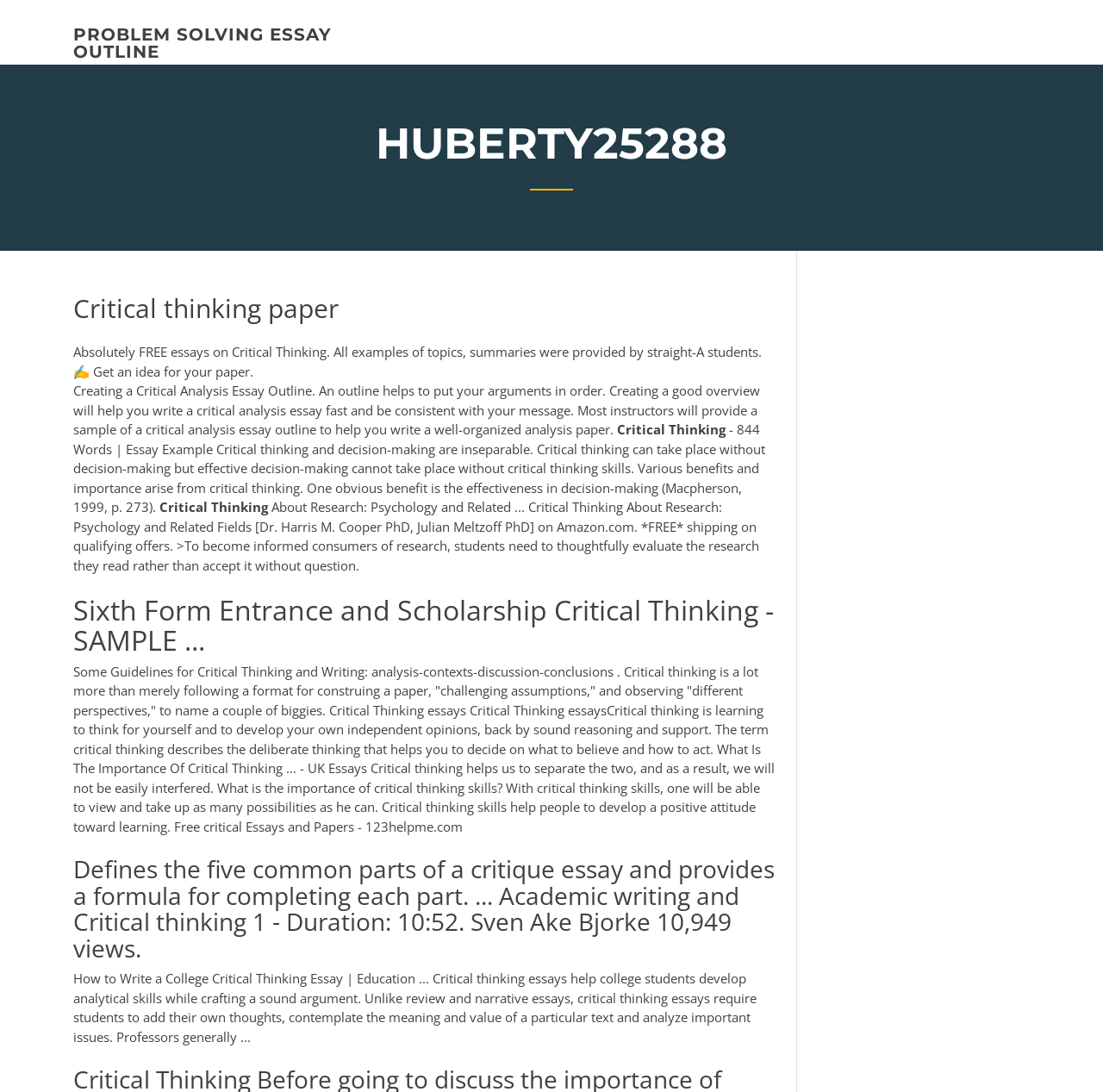Provide a brief response using a word or short phrase to this question:
What is the benefit of critical thinking in decision-making?

Effectiveness